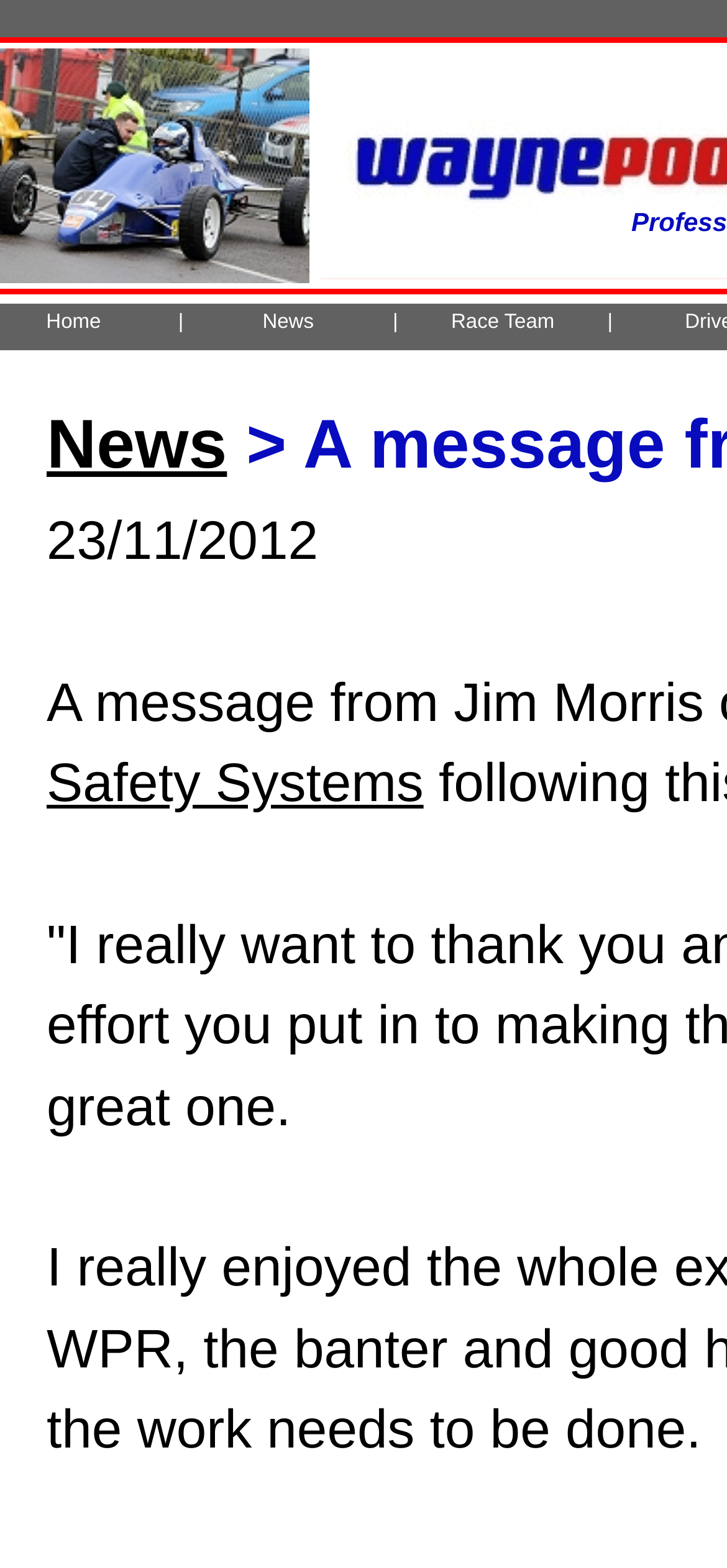Given the following UI element description: "Home", find the bounding box coordinates in the webpage screenshot.

[0.064, 0.198, 0.139, 0.213]